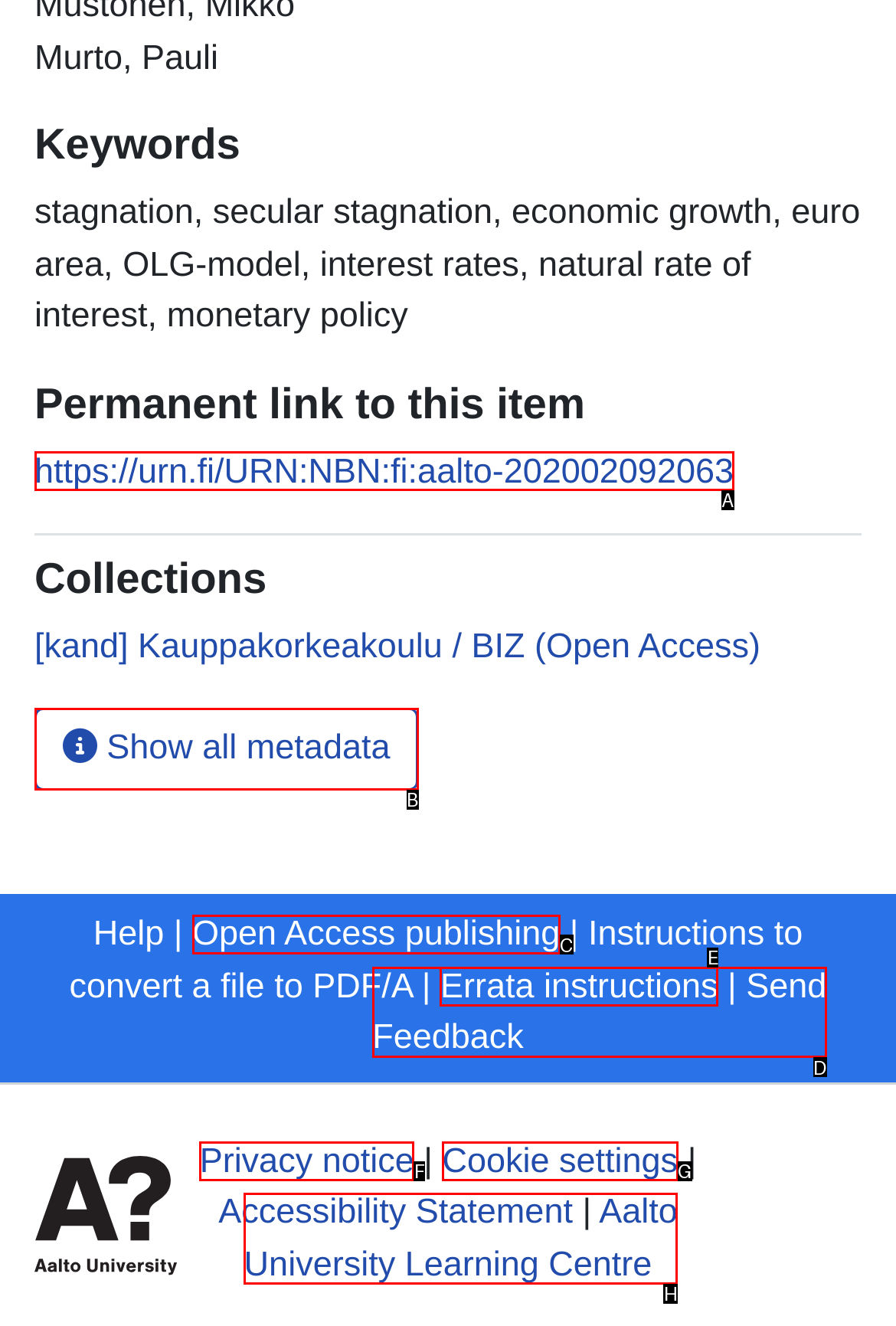Select the option that matches the description: Aalto University Learning Centre. Answer with the letter of the correct option directly.

H